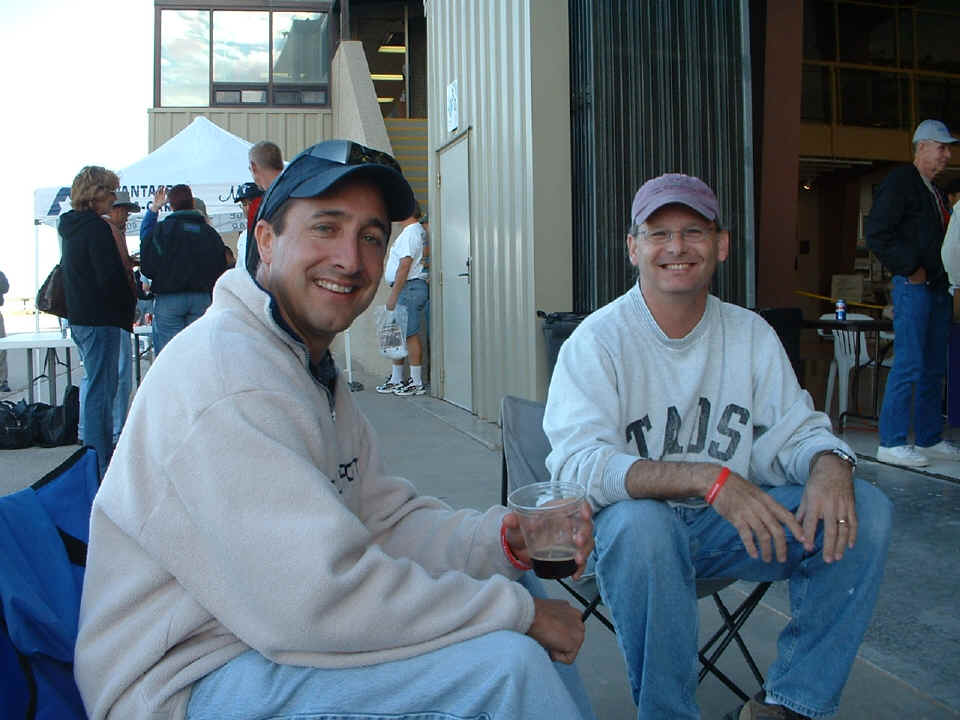Based on the image, provide a detailed response to the question:
What is written on the man's sweatshirt on the right?

According to the caption, the man on the right is wearing a casual white sweatshirt with the word 'TADS' emblazoned on it, which provides a distinctive feature of his attire.